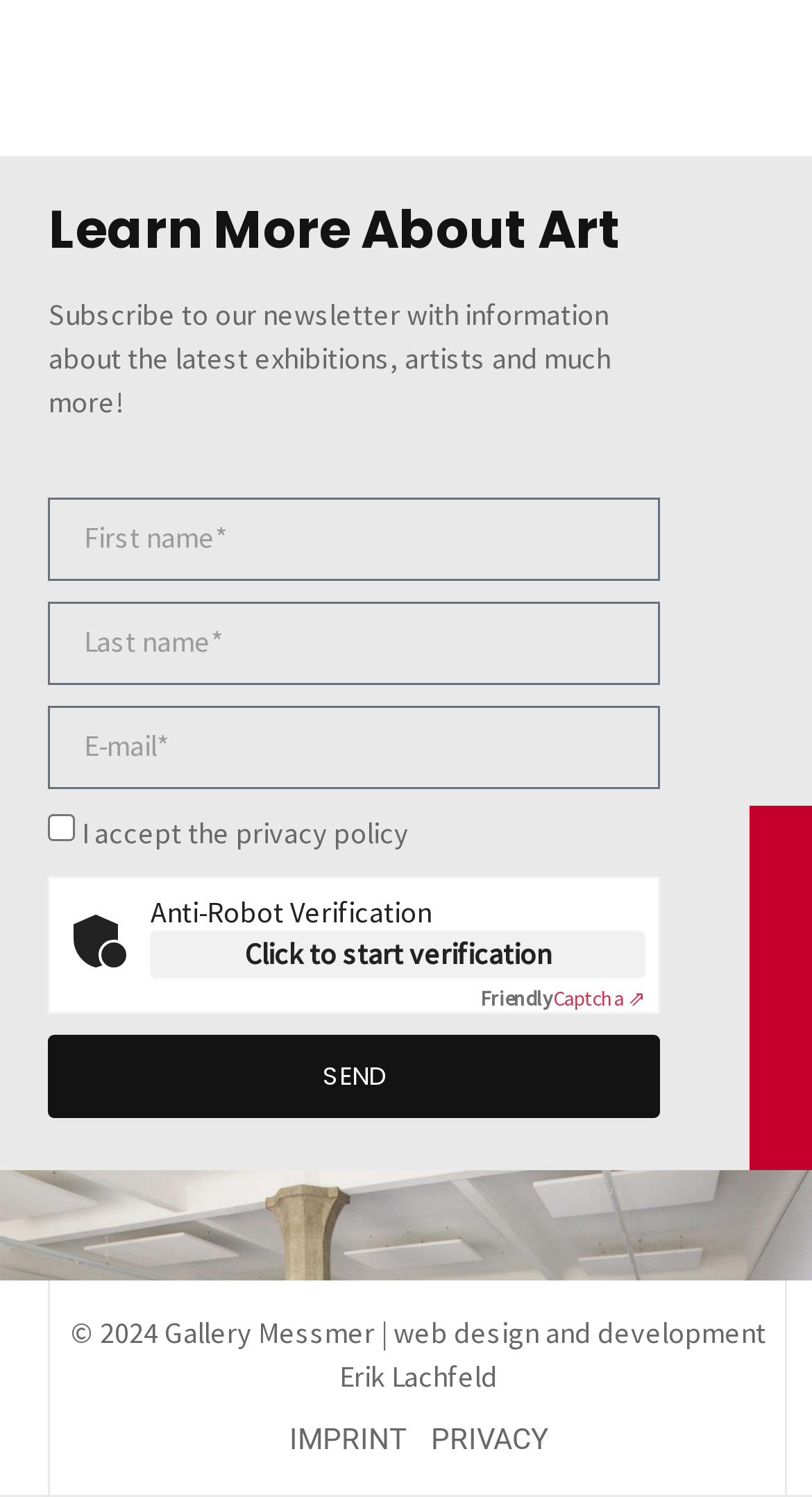Highlight the bounding box coordinates of the region I should click on to meet the following instruction: "Enter first name".

[0.06, 0.332, 0.812, 0.388]